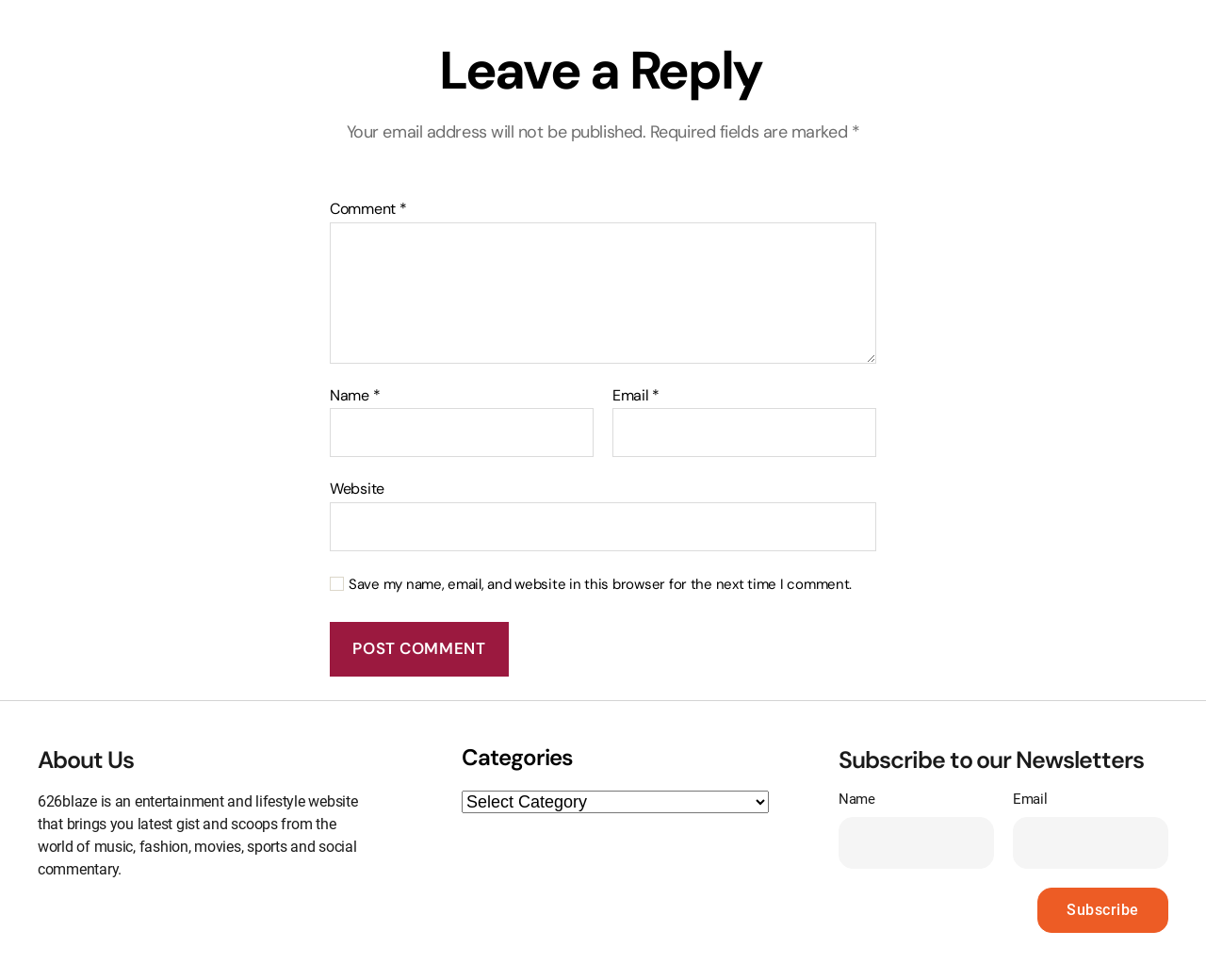What is the purpose of the 'Subscribe to our Newsletters' section?
Examine the image closely and answer the question with as much detail as possible.

The 'Subscribe to our Newsletters' section allows users to input their name and email address to receive newsletters from the website, as indicated by the 'Subscribe' button.